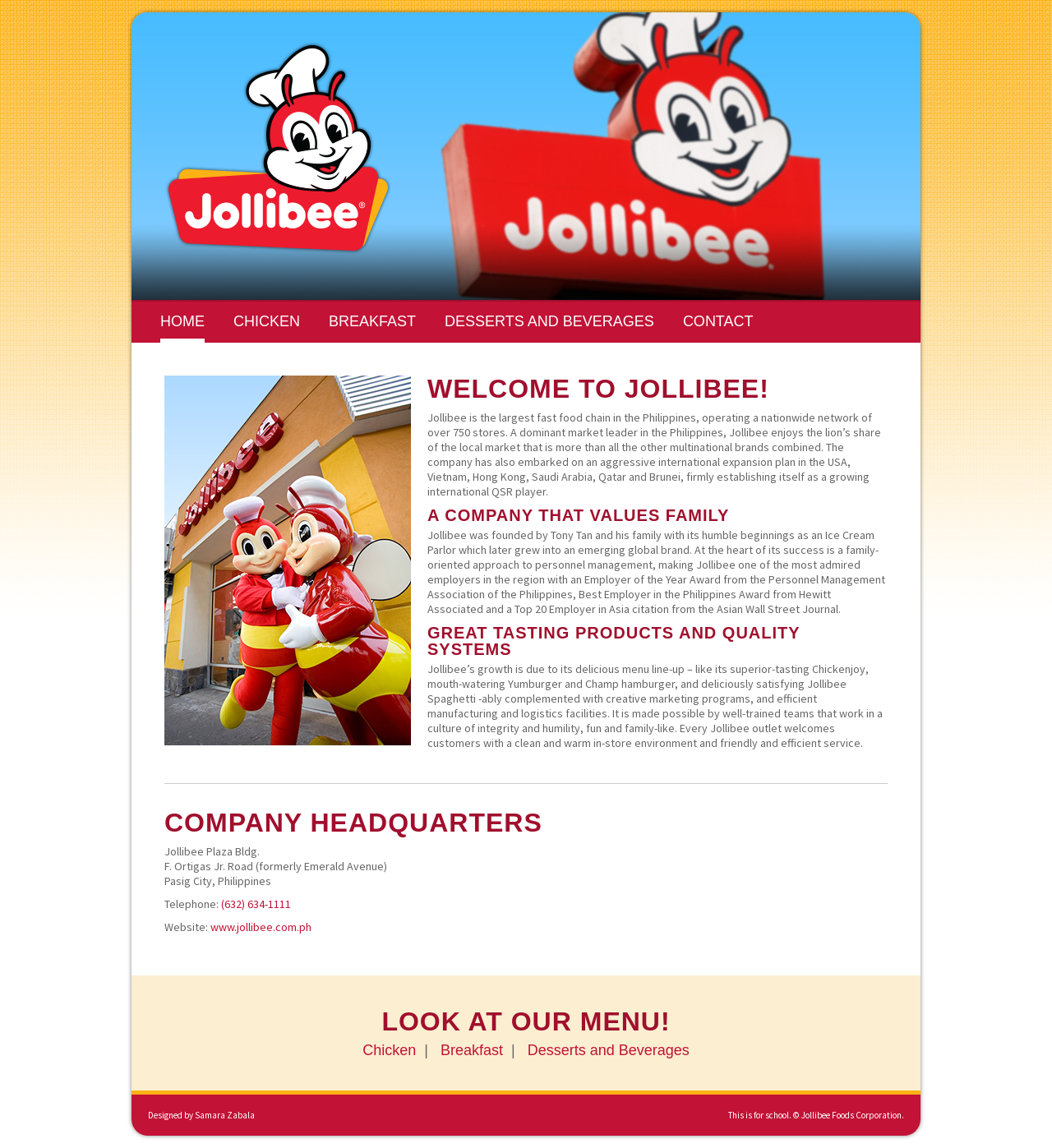What is the address of the company headquarters?
Look at the webpage screenshot and answer the question with a detailed explanation.

The address of the company headquarters can be found in the section 'COMPANY HEADQUARTERS' near the bottom of the webpage, where it lists the building, road, and city.